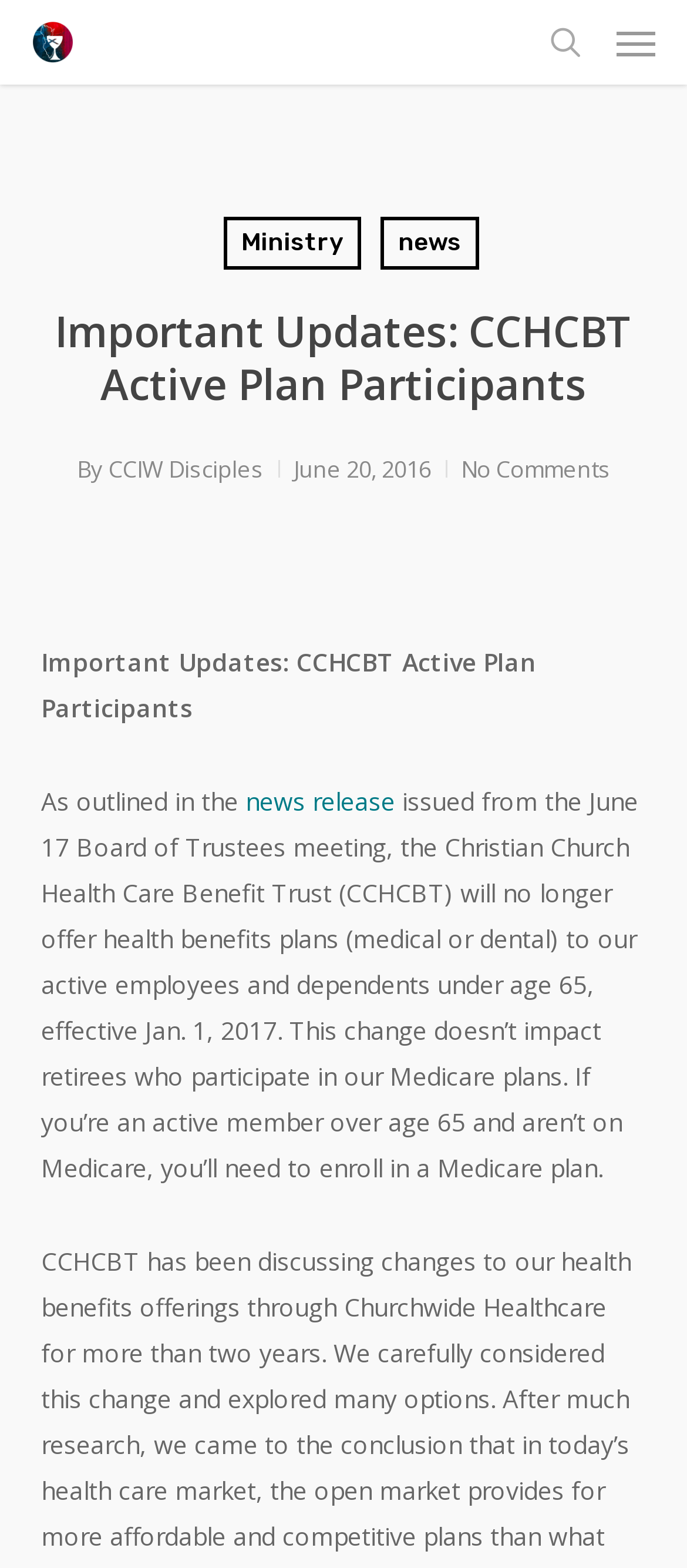Determine the bounding box coordinates for the clickable element to execute this instruction: "search". Provide the coordinates as four float numbers between 0 and 1, i.e., [left, top, right, bottom].

[0.774, 0.013, 0.872, 0.04]